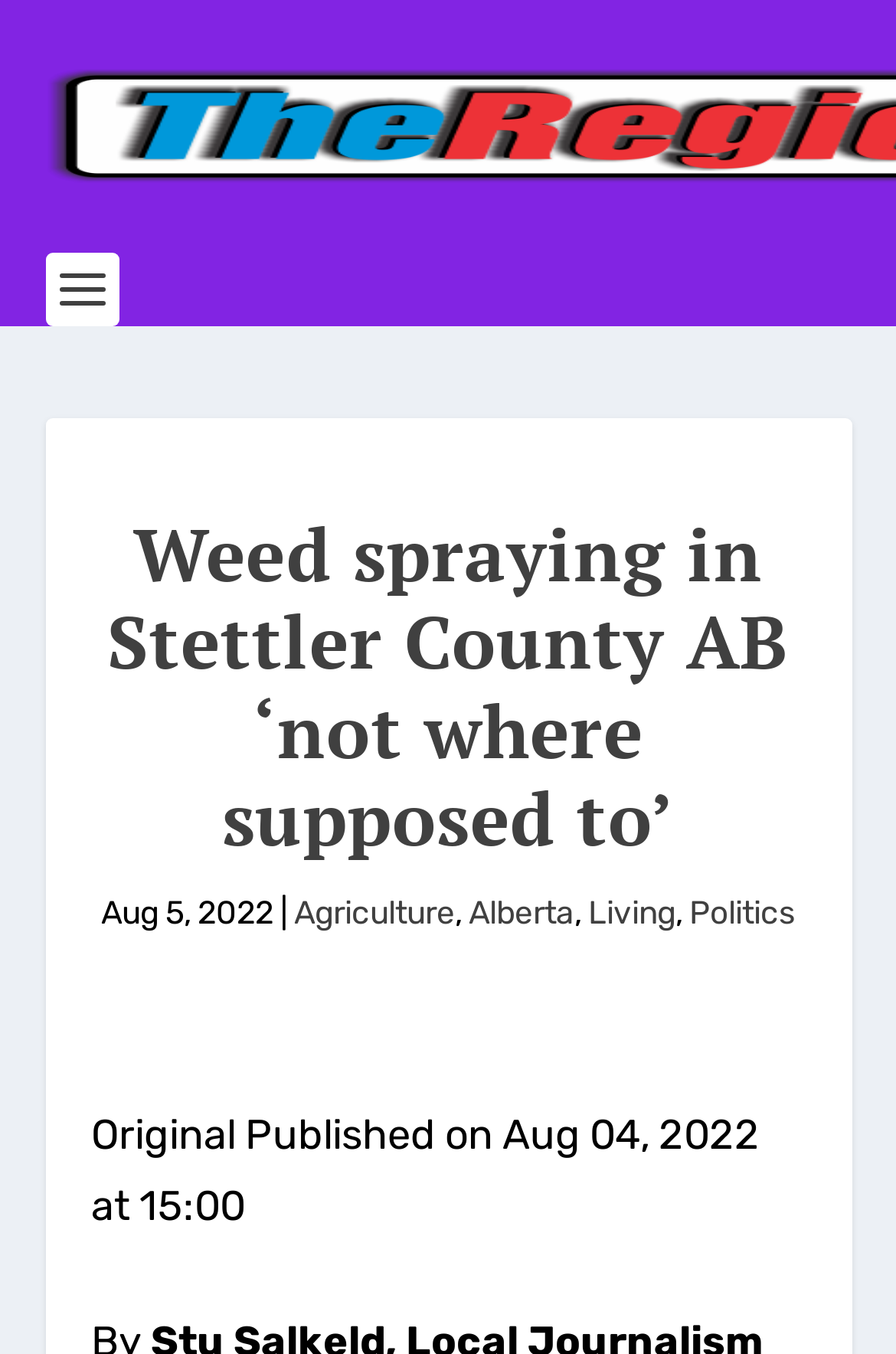Provide a one-word or short-phrase answer to the question:
How many links are there below the main heading?

5